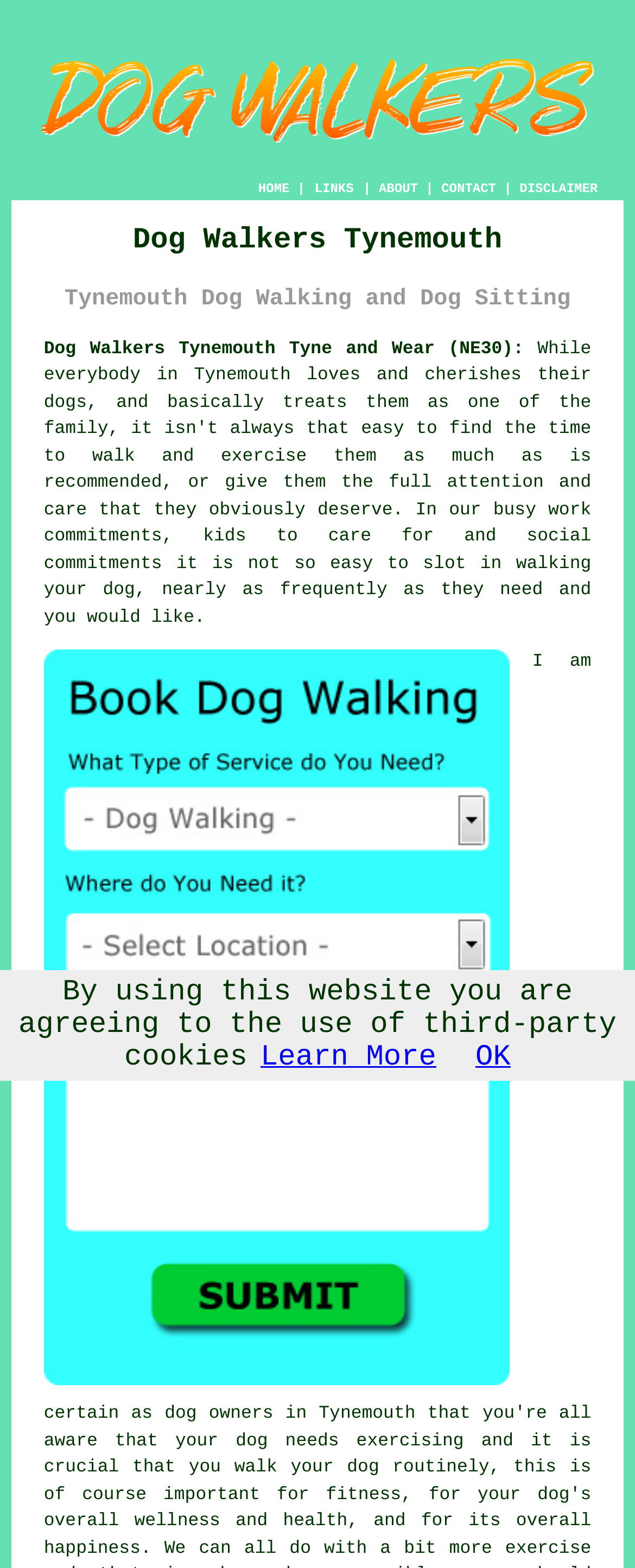Specify the bounding box coordinates for the region that must be clicked to perform the given instruction: "Click the CONTACT link".

[0.695, 0.116, 0.781, 0.126]